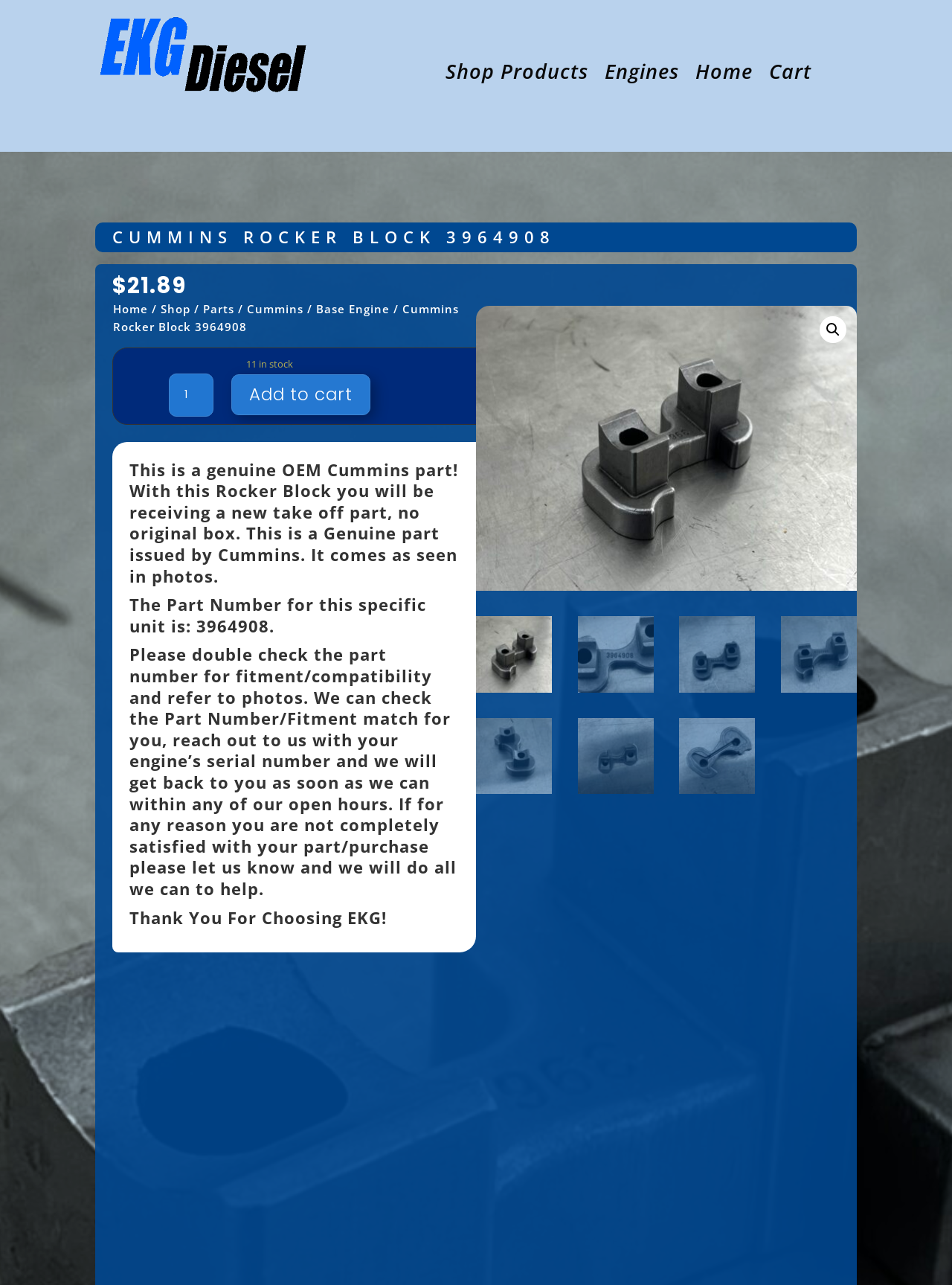Identify the coordinates of the bounding box for the element described below: "About LiU". Return the coordinates as four float numbers between 0 and 1: [left, top, right, bottom].

None